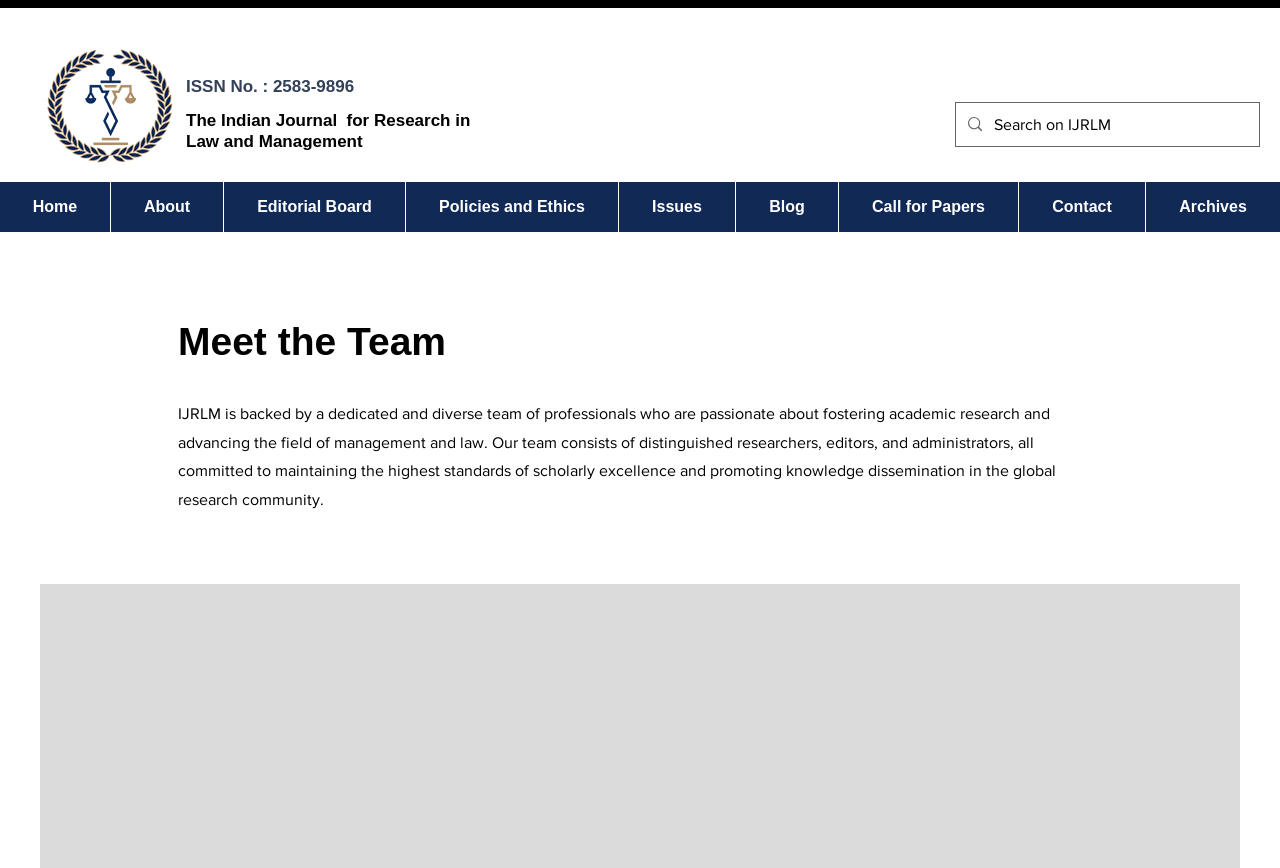Find the bounding box of the UI element described as follows: "Home".

[0.0, 0.21, 0.086, 0.267]